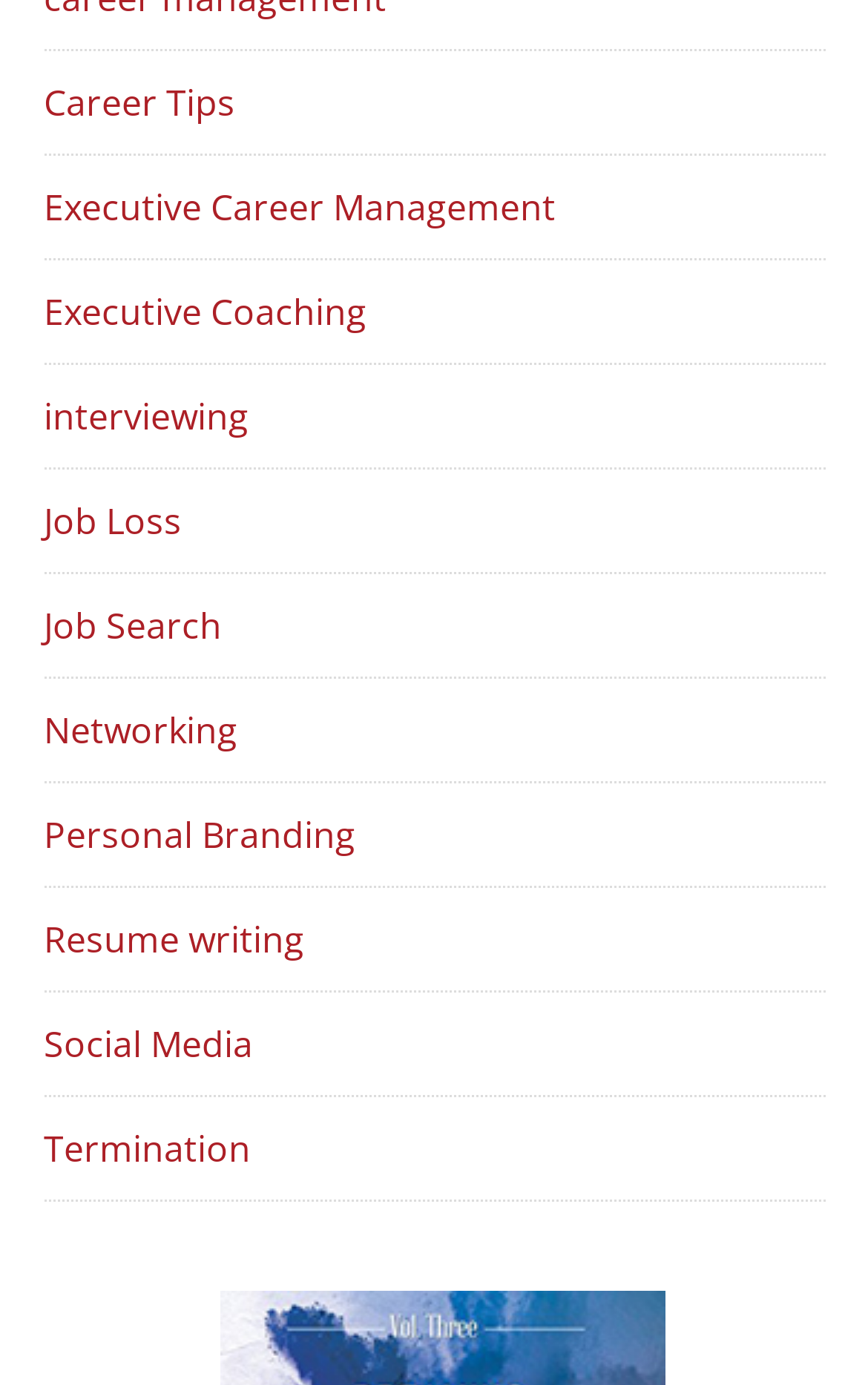What is the third link from the top?
Answer the question with a single word or phrase, referring to the image.

Executive Coaching